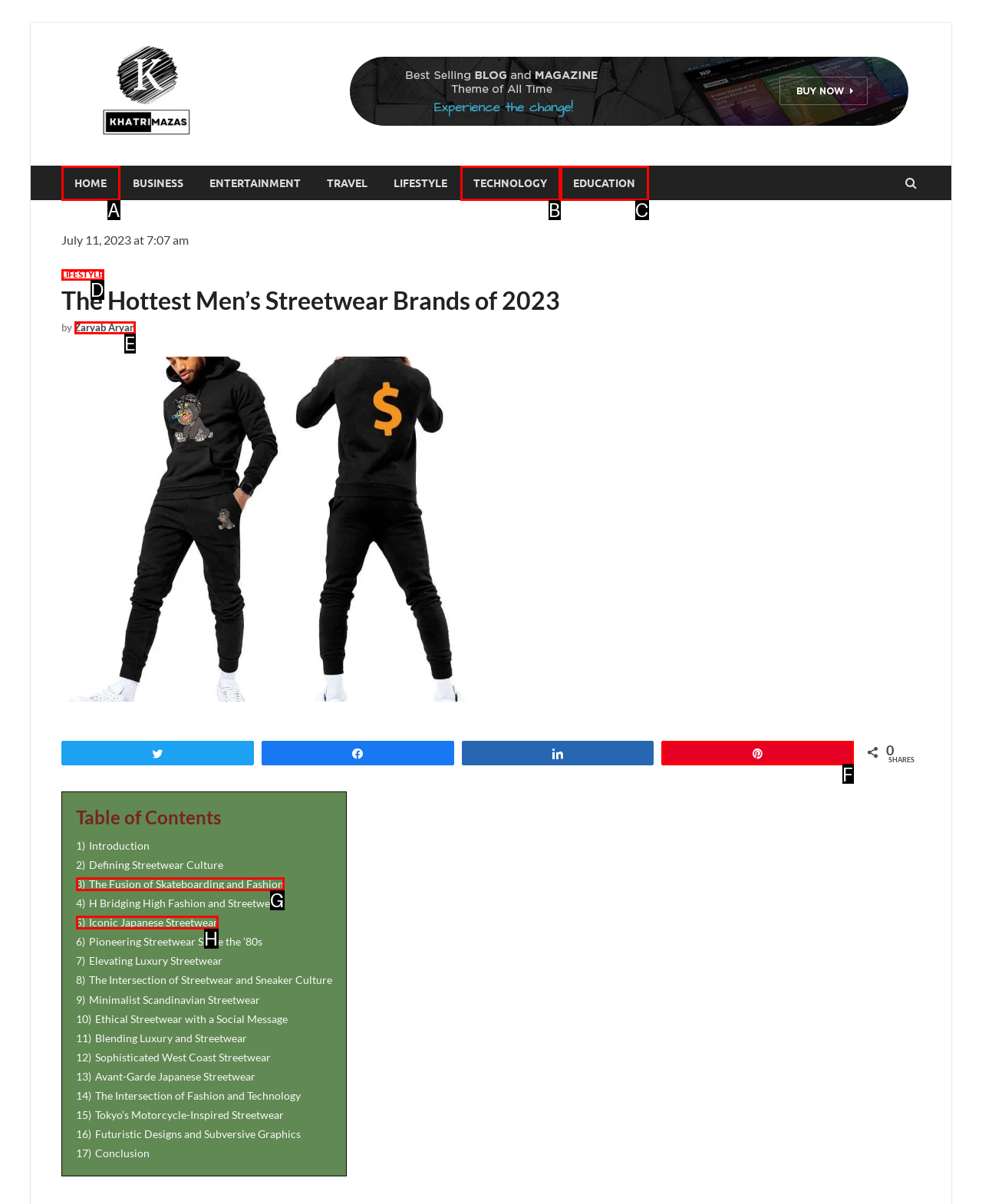Based on the description: Zaryab Aryan, identify the matching HTML element. Reply with the letter of the correct option directly.

E